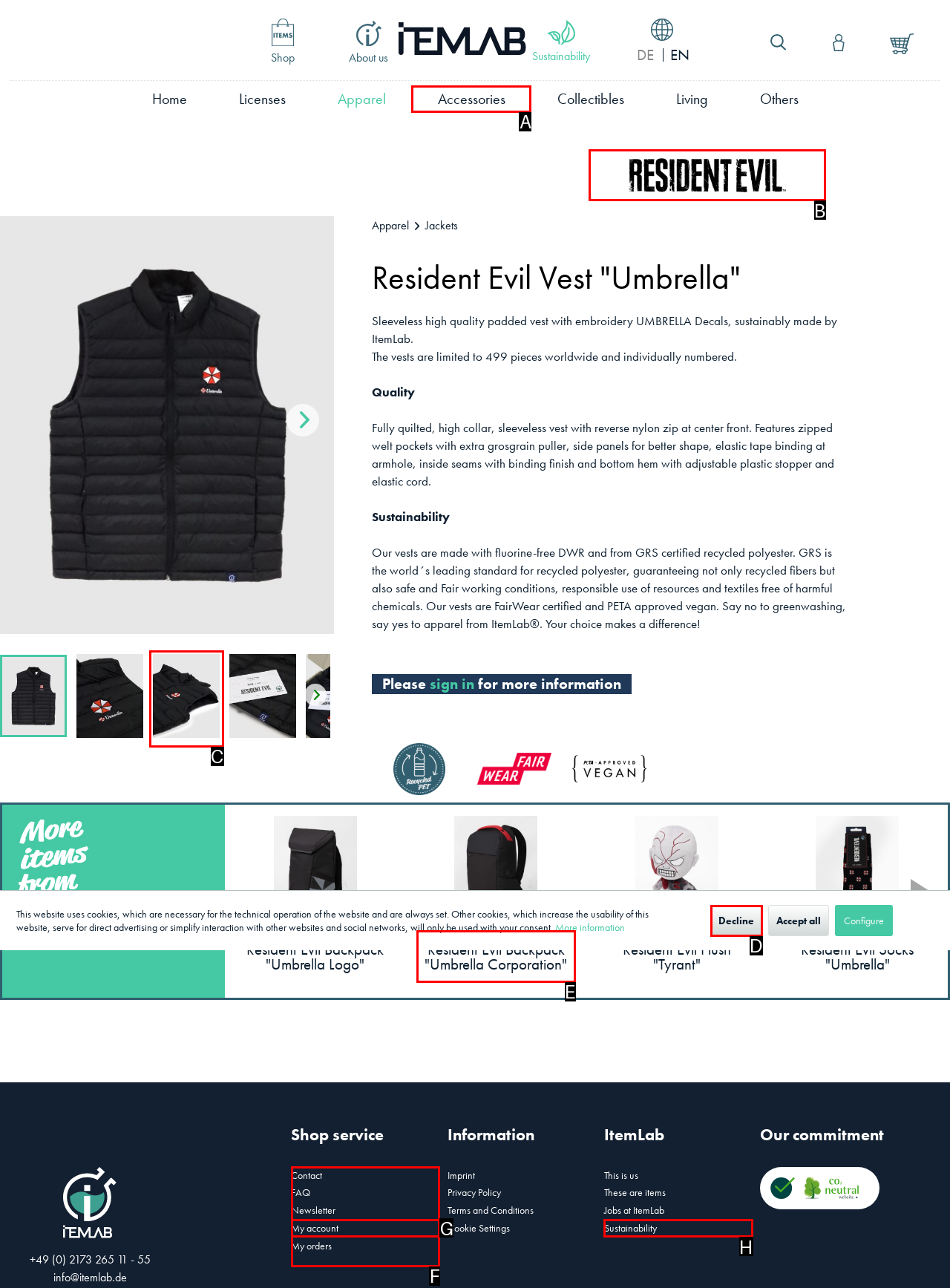Select the UI element that should be clicked to execute the following task: Get driving today
Provide the letter of the correct choice from the given options.

None